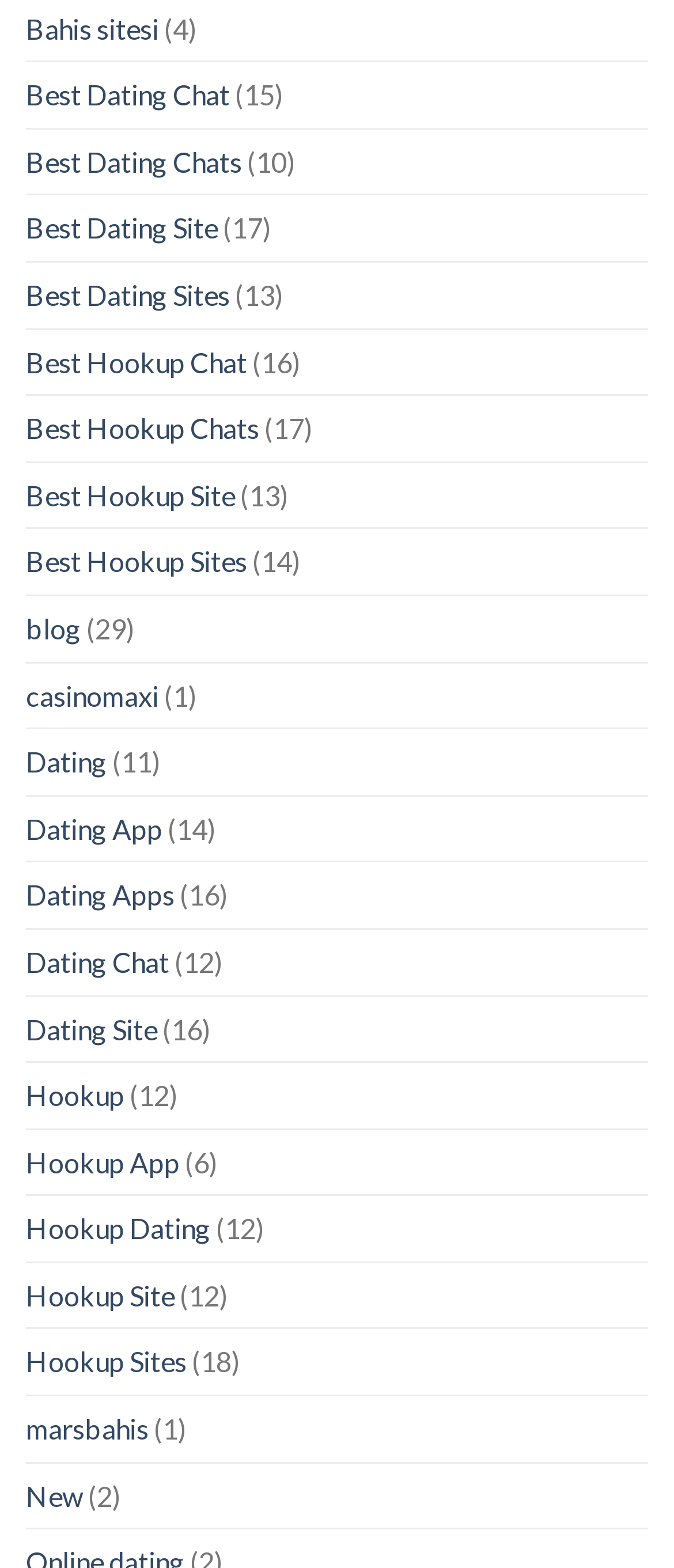Determine the bounding box coordinates of the region I should click to achieve the following instruction: "Click on Best Dating Chat". Ensure the bounding box coordinates are four float numbers between 0 and 1, i.e., [left, top, right, bottom].

[0.038, 0.04, 0.341, 0.081]